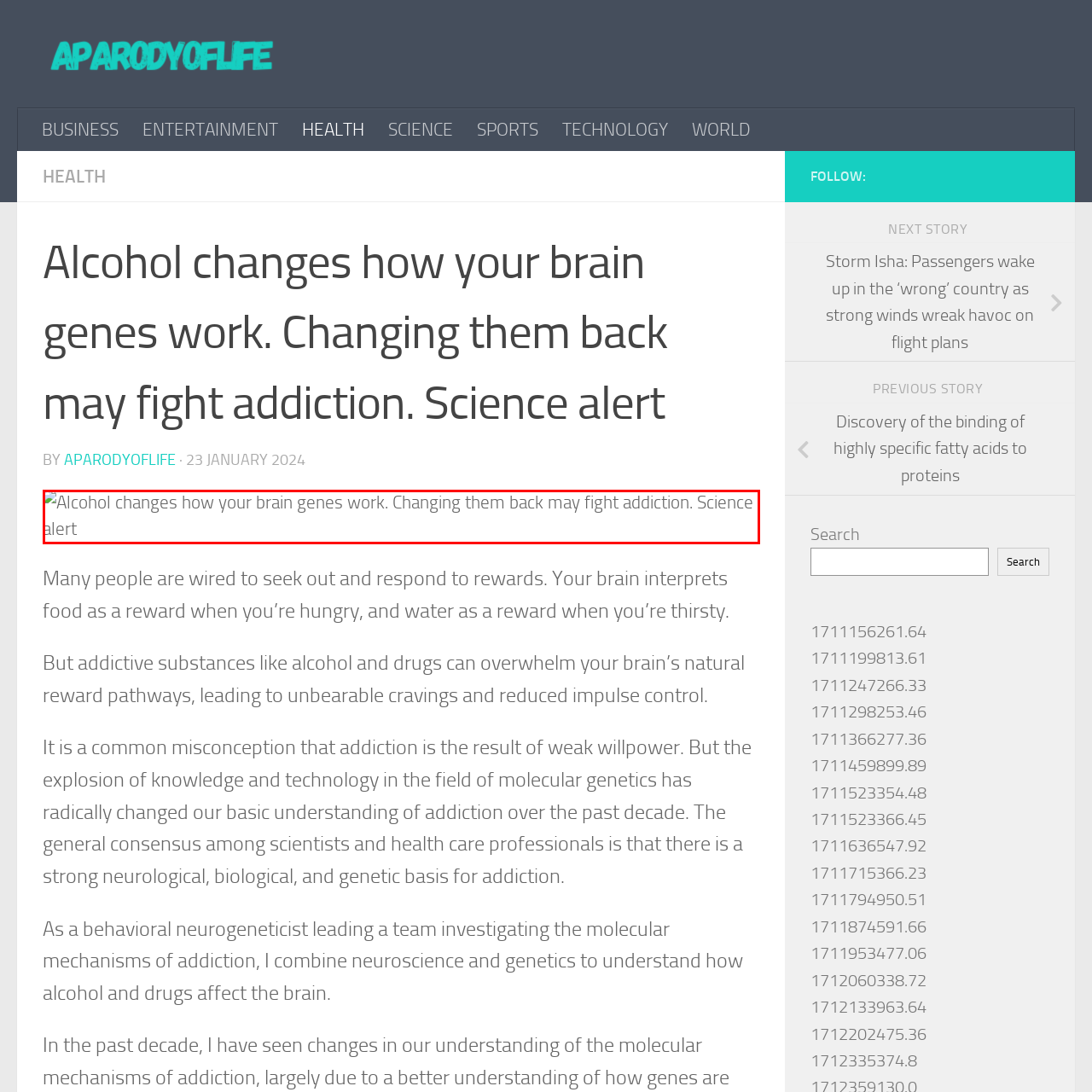What is the purpose of the science alert?
Please review the image inside the red bounding box and answer using a single word or phrase.

To inform about addiction and genetics